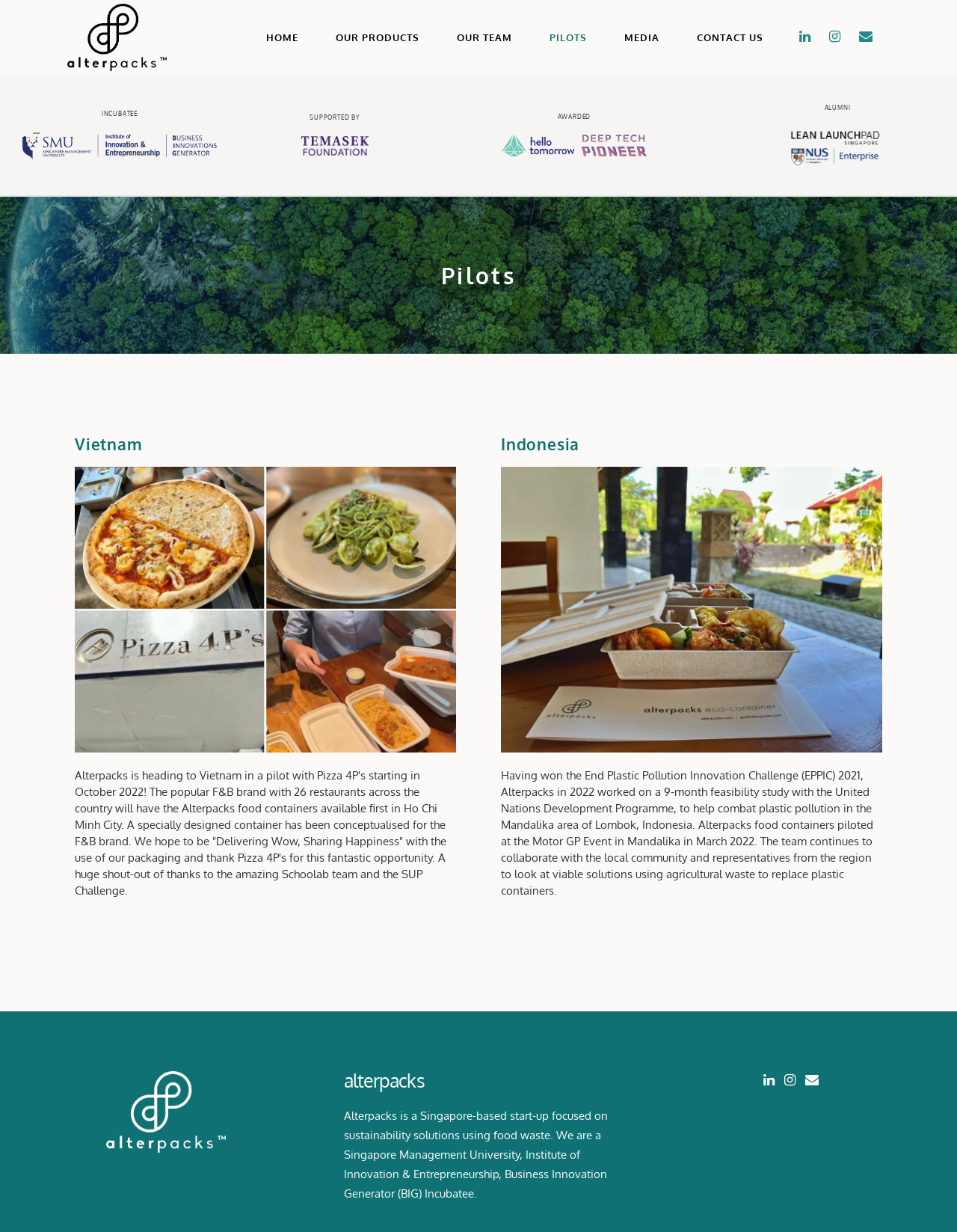Find the bounding box of the UI element described as follows: "Home".

[0.259, 0.0, 0.331, 0.061]